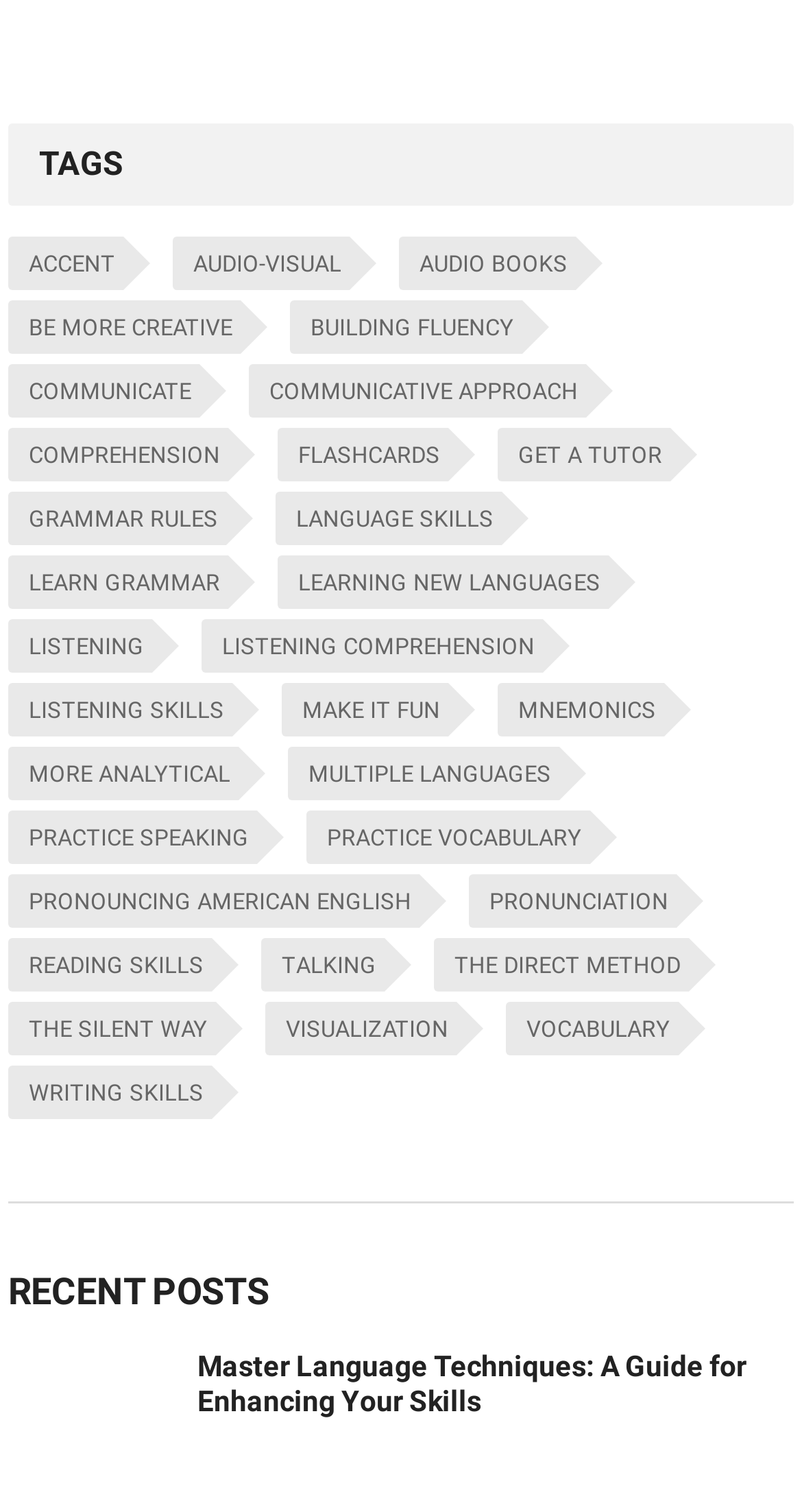From the screenshot, find the bounding box of the UI element matching this description: "Listening". Supply the bounding box coordinates in the form [left, top, right, bottom], each a float between 0 and 1.

[0.01, 0.41, 0.19, 0.445]